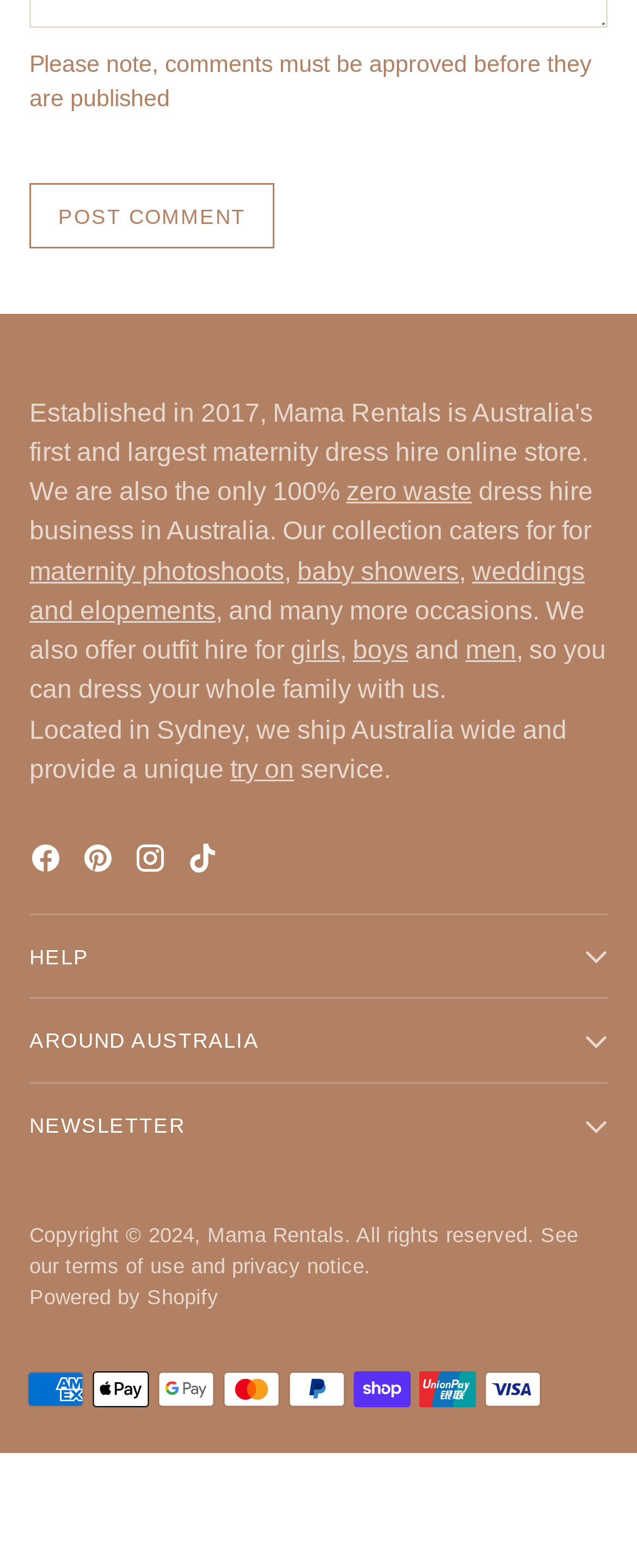What type of business is Mama Rentals?
Kindly give a detailed and elaborate answer to the question.

Based on the text 'dress hire business in Australia. Our collection caters for for...' on the webpage, it can be inferred that Mama Rentals is a dress hire business.